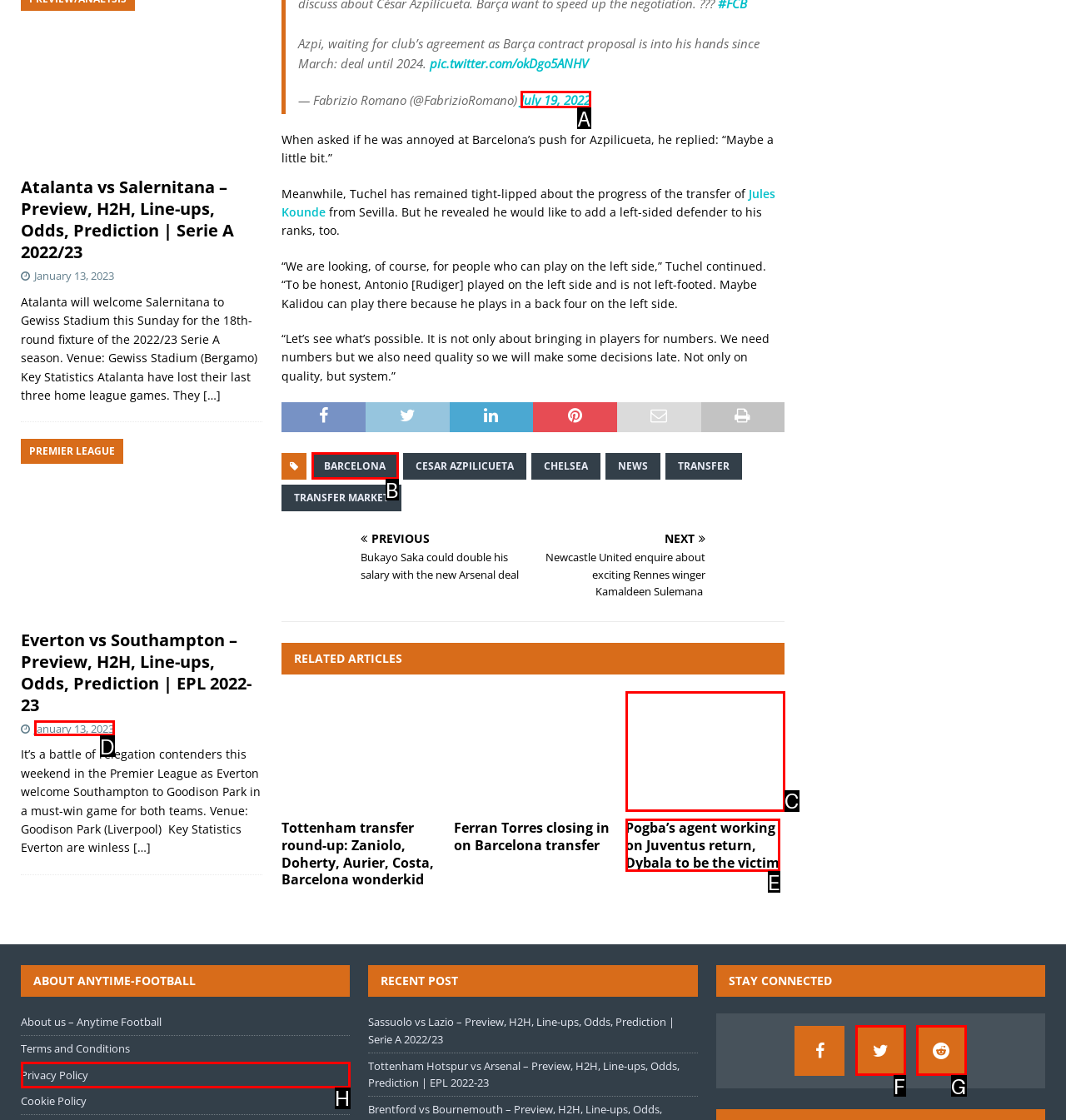With the description: Twitter, find the option that corresponds most closely and answer with its letter directly.

F